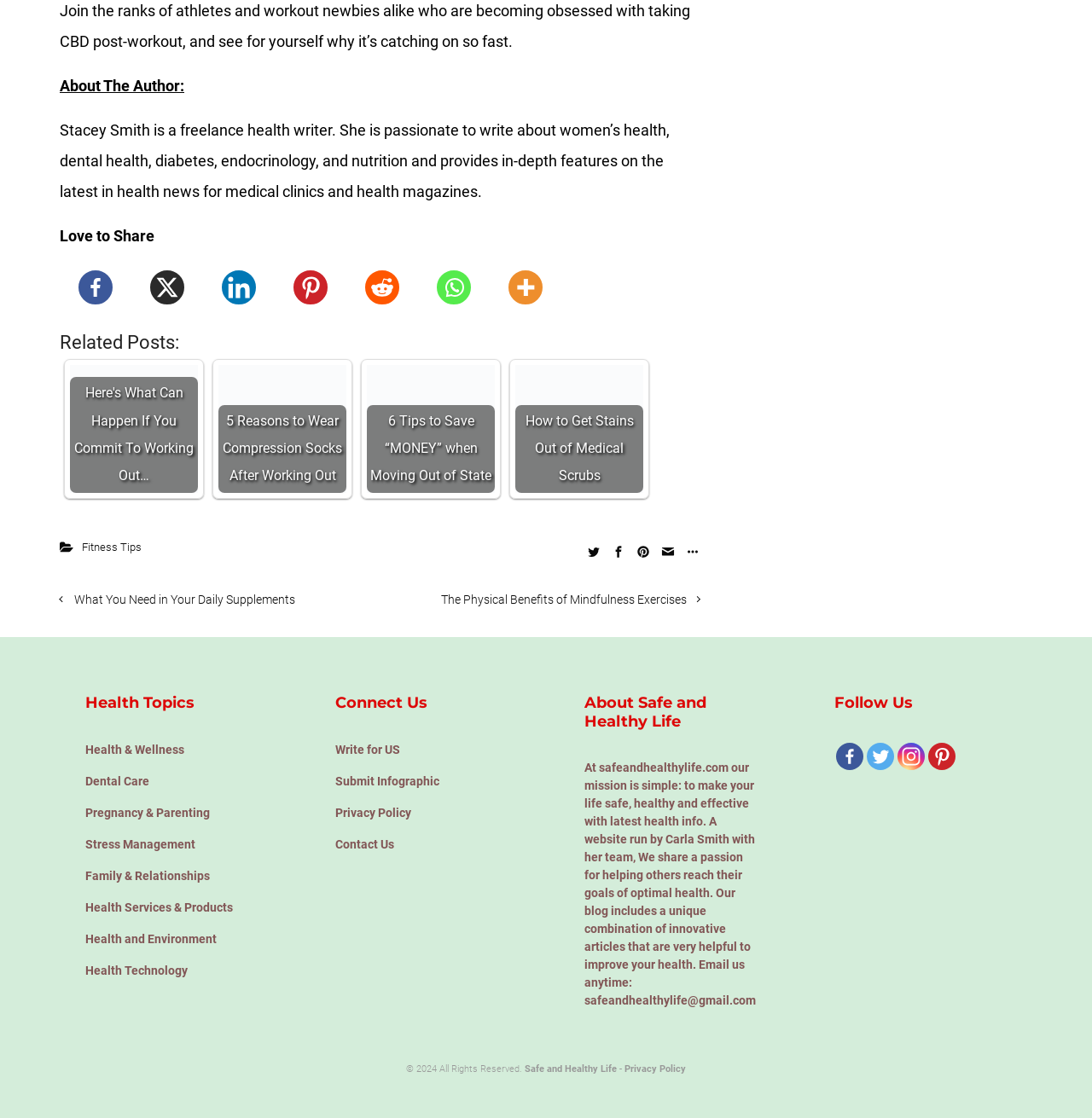Determine the bounding box coordinates of the target area to click to execute the following instruction: "Contact us at 516-253-2329."

None